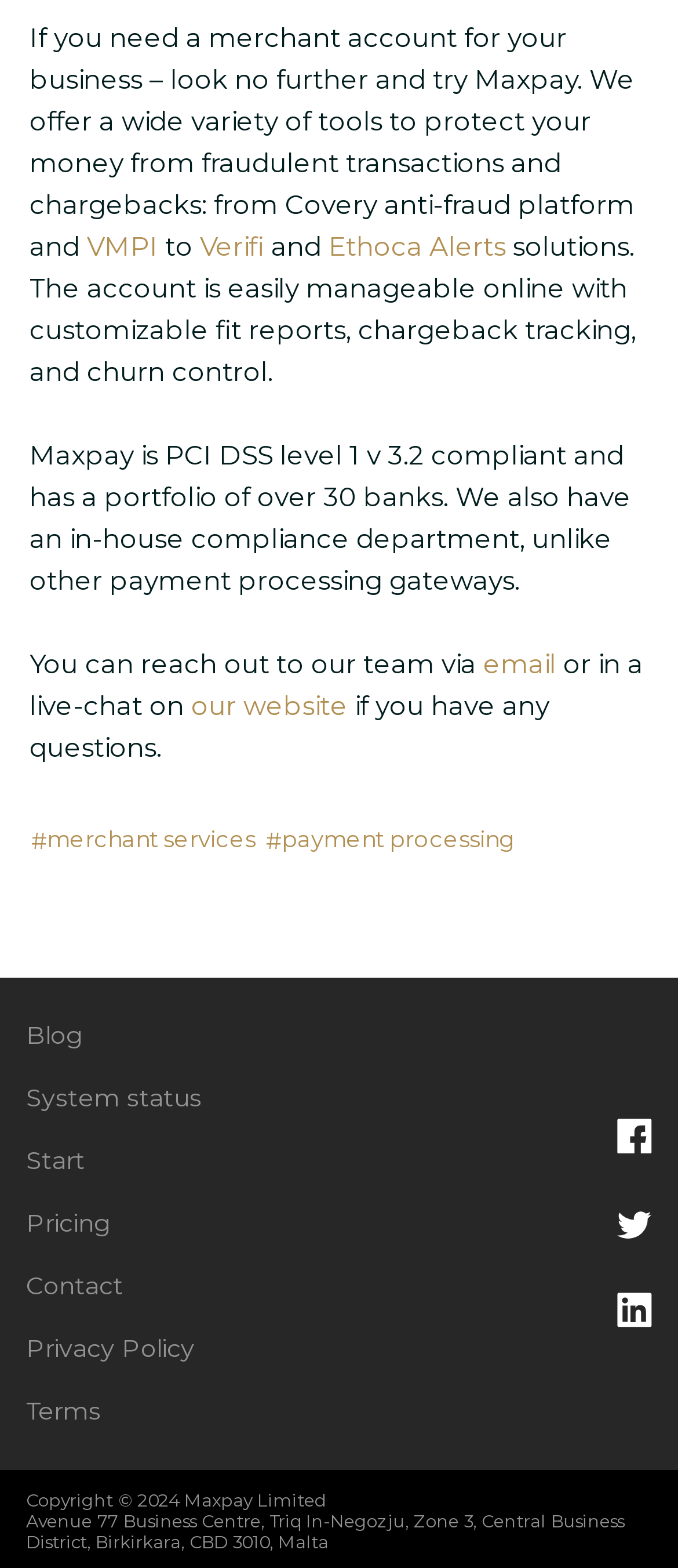Predict the bounding box of the UI element that fits this description: "merchant services".

[0.044, 0.523, 0.377, 0.545]